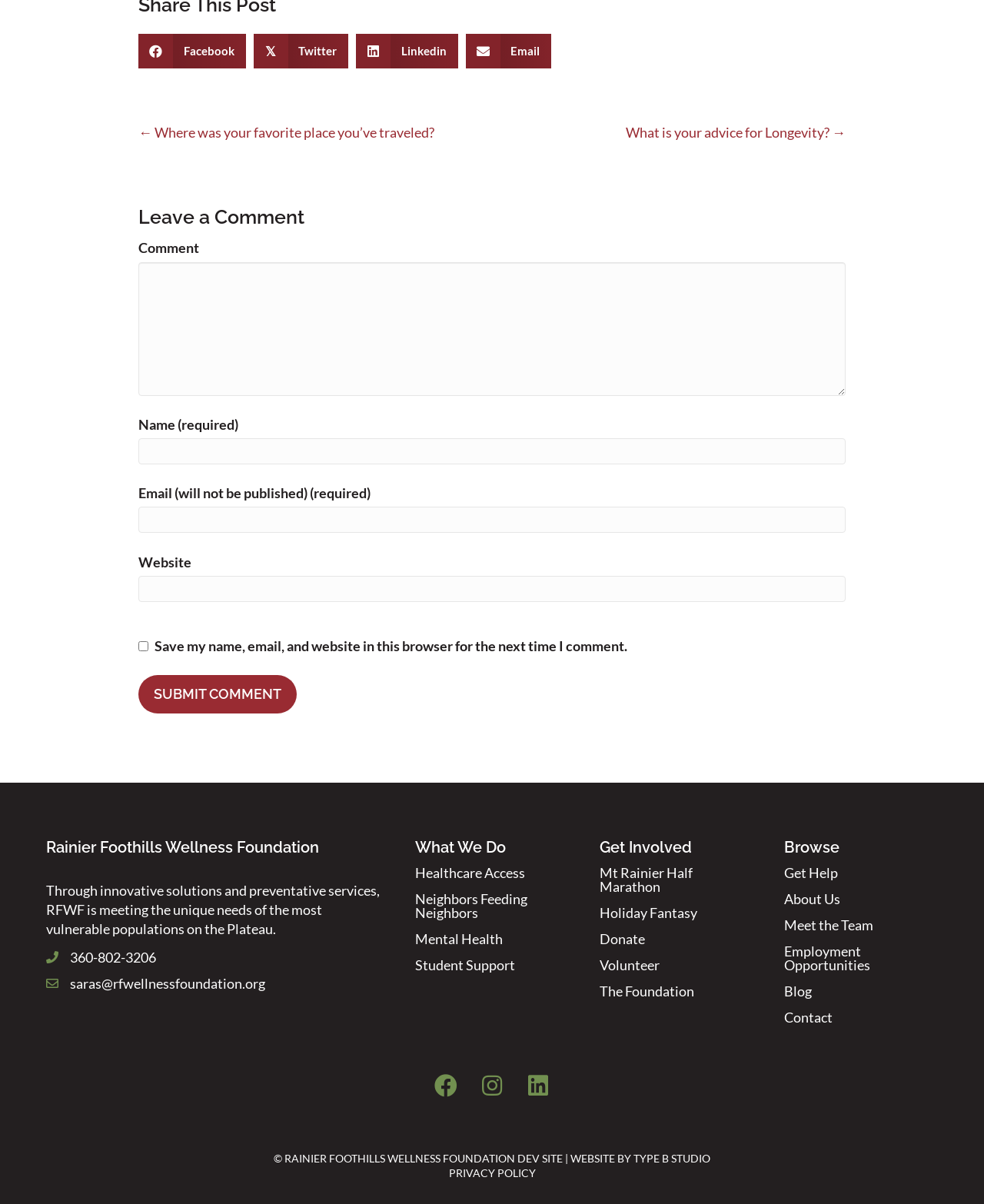Refer to the element description Website by Type B Studio and identify the corresponding bounding box in the screenshot. Format the coordinates as (top-left x, top-left y, bottom-right x, bottom-right y) with values in the range of 0 to 1.

[0.58, 0.956, 0.722, 0.967]